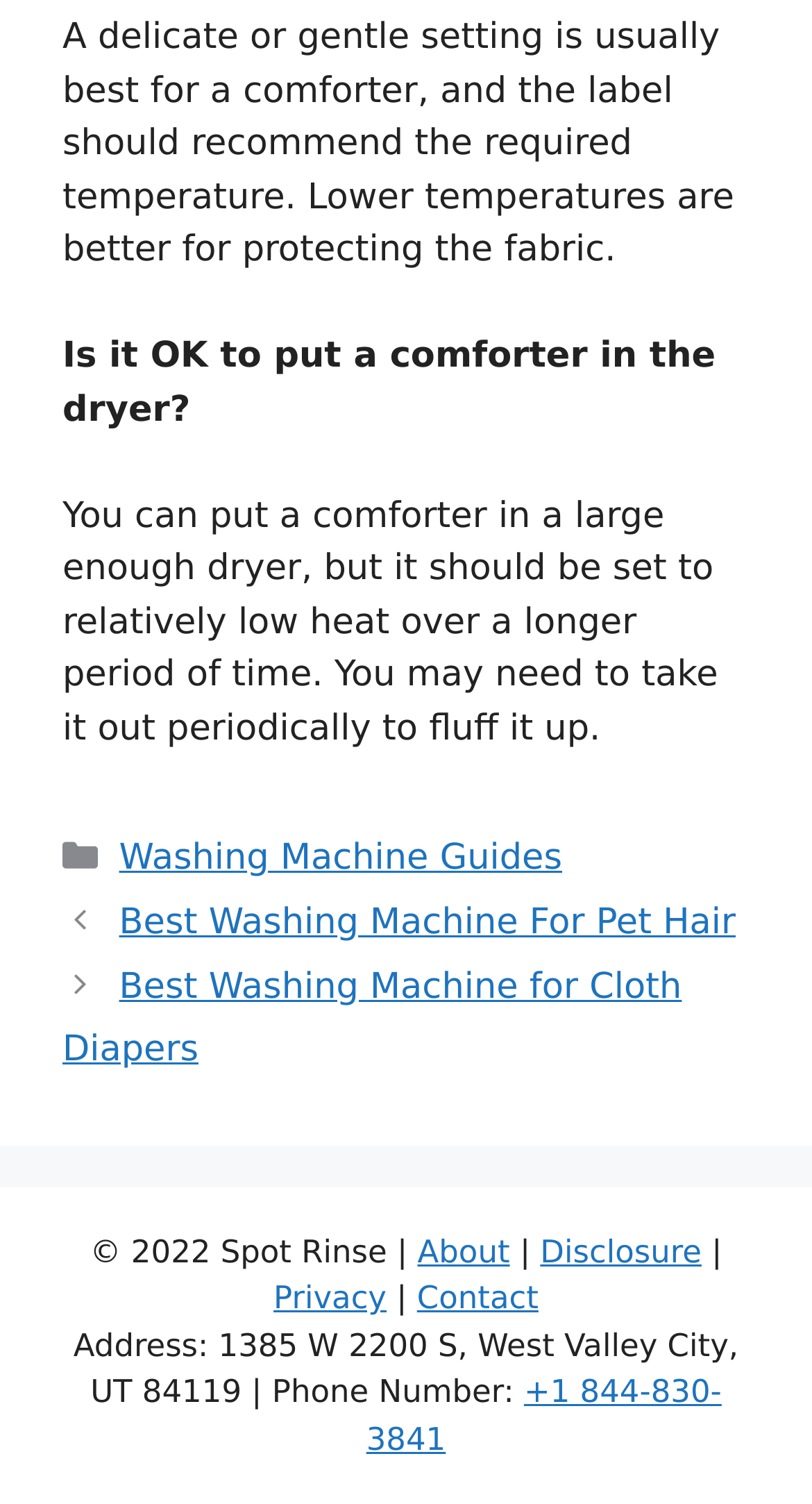Locate the bounding box coordinates of the item that should be clicked to fulfill the instruction: "Click on 'Contact'".

[0.514, 0.851, 0.663, 0.876]